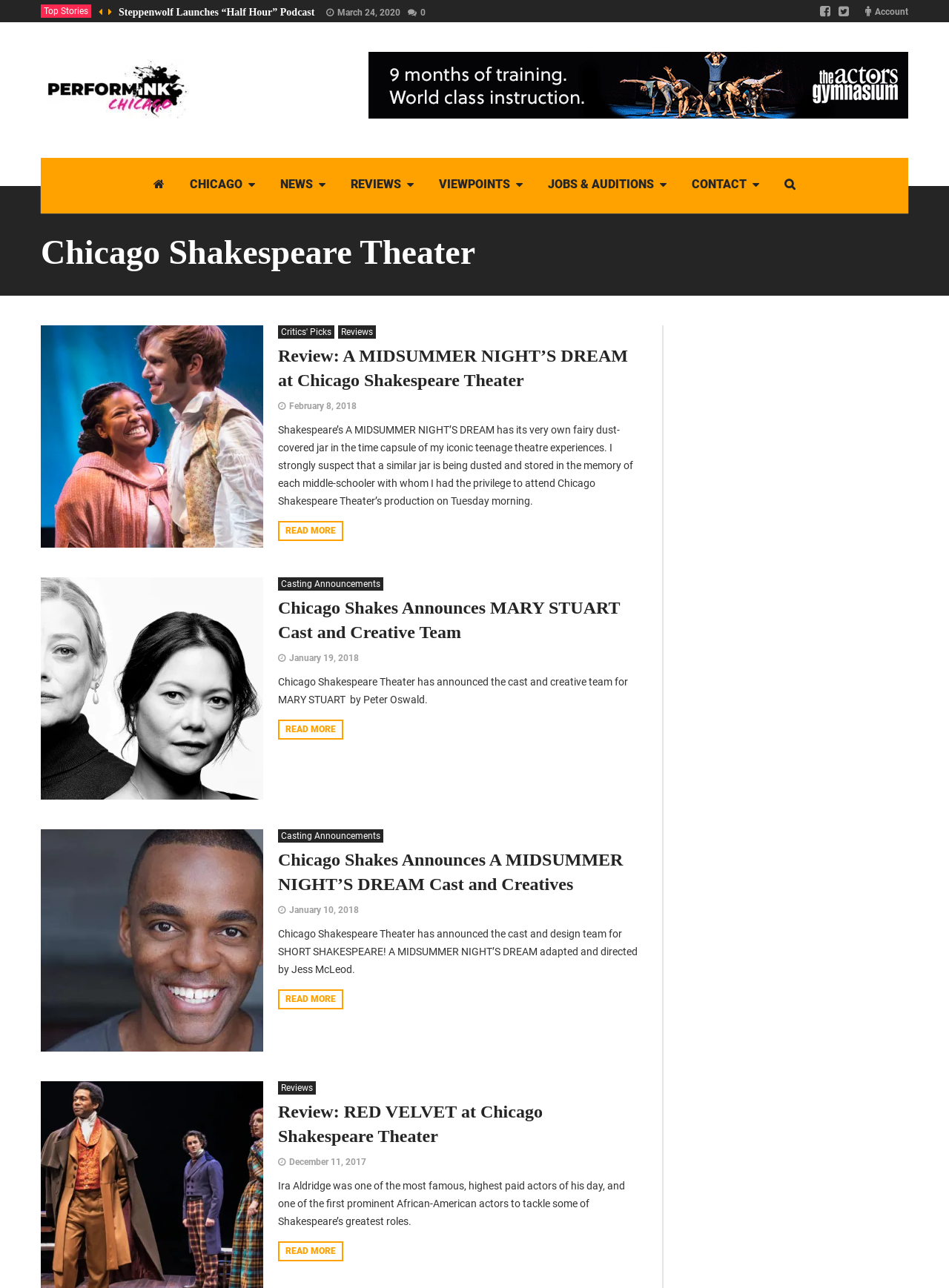Extract the bounding box coordinates of the UI element described: "Casting Announcements". Provide the coordinates in the format [left, top, right, bottom] with values ranging from 0 to 1.

[0.293, 0.448, 0.404, 0.459]